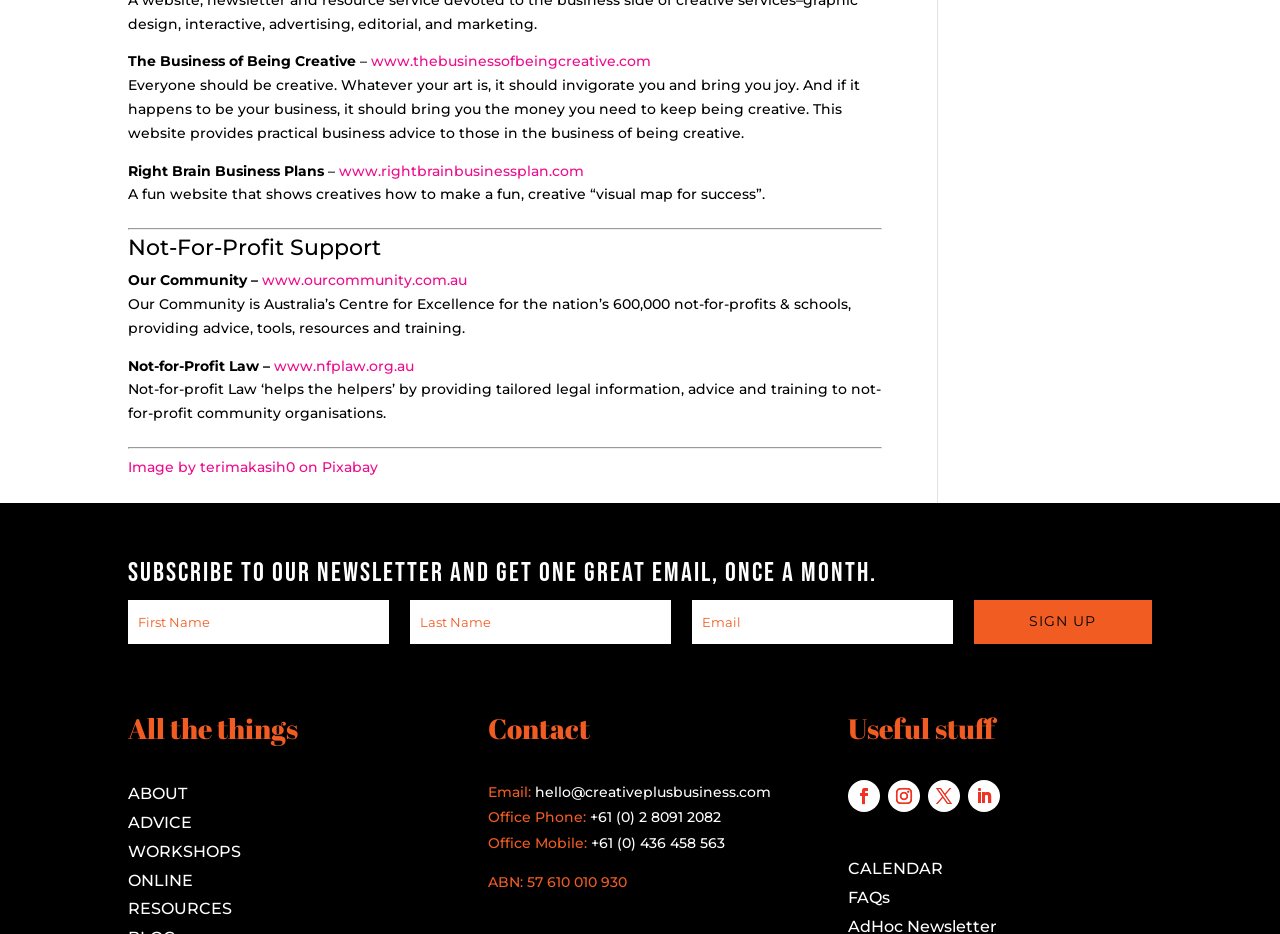Please specify the bounding box coordinates of the clickable section necessary to execute the following command: "Contact via email".

[0.415, 0.838, 0.602, 0.858]